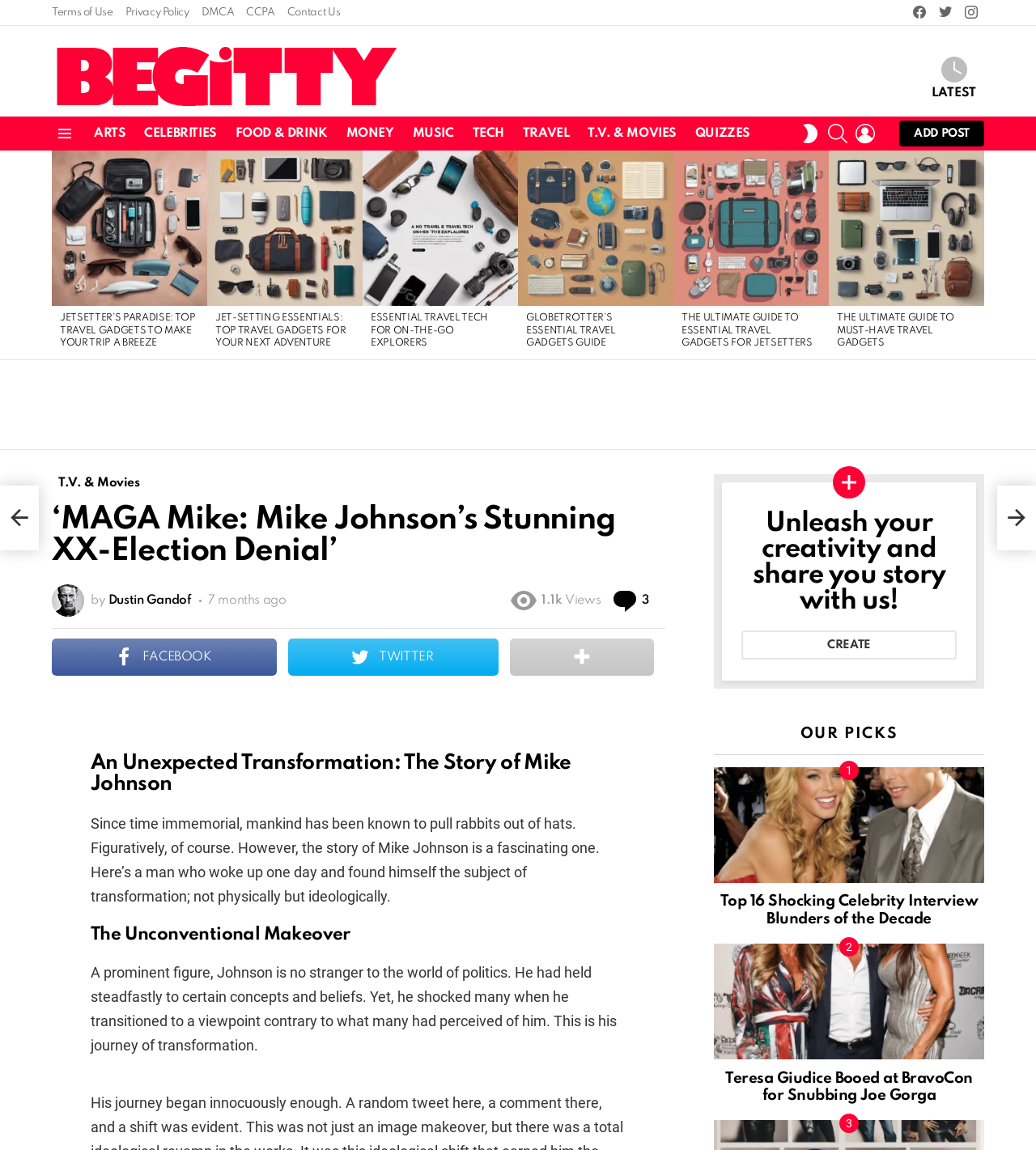Determine the bounding box coordinates of the clickable element to achieve the following action: 'Read the 'IN THE NEWS' section'. Provide the coordinates as four float values between 0 and 1, formatted as [left, top, right, bottom].

None